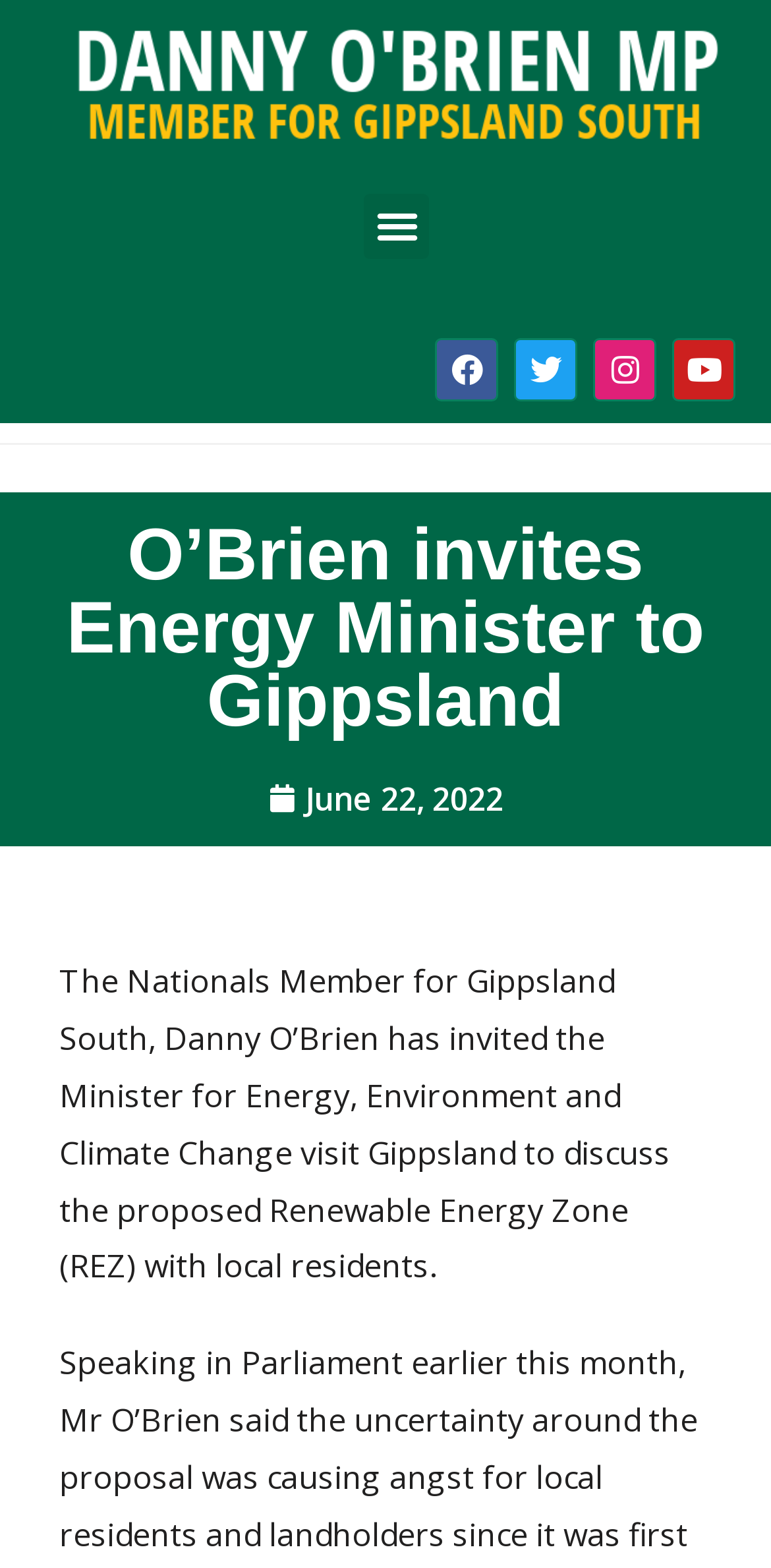Using the information in the image, could you please answer the following question in detail:
What is the purpose of the Minister's visit to Gippsland?

The answer can be found in the StaticText element which states 'The Nationals Member for Gippsland South, Danny O’Brien has invited the Minister for Energy, Environment and Climate Change visit Gippsland to discuss the proposed Renewable Energy Zone (REZ) with local residents.'